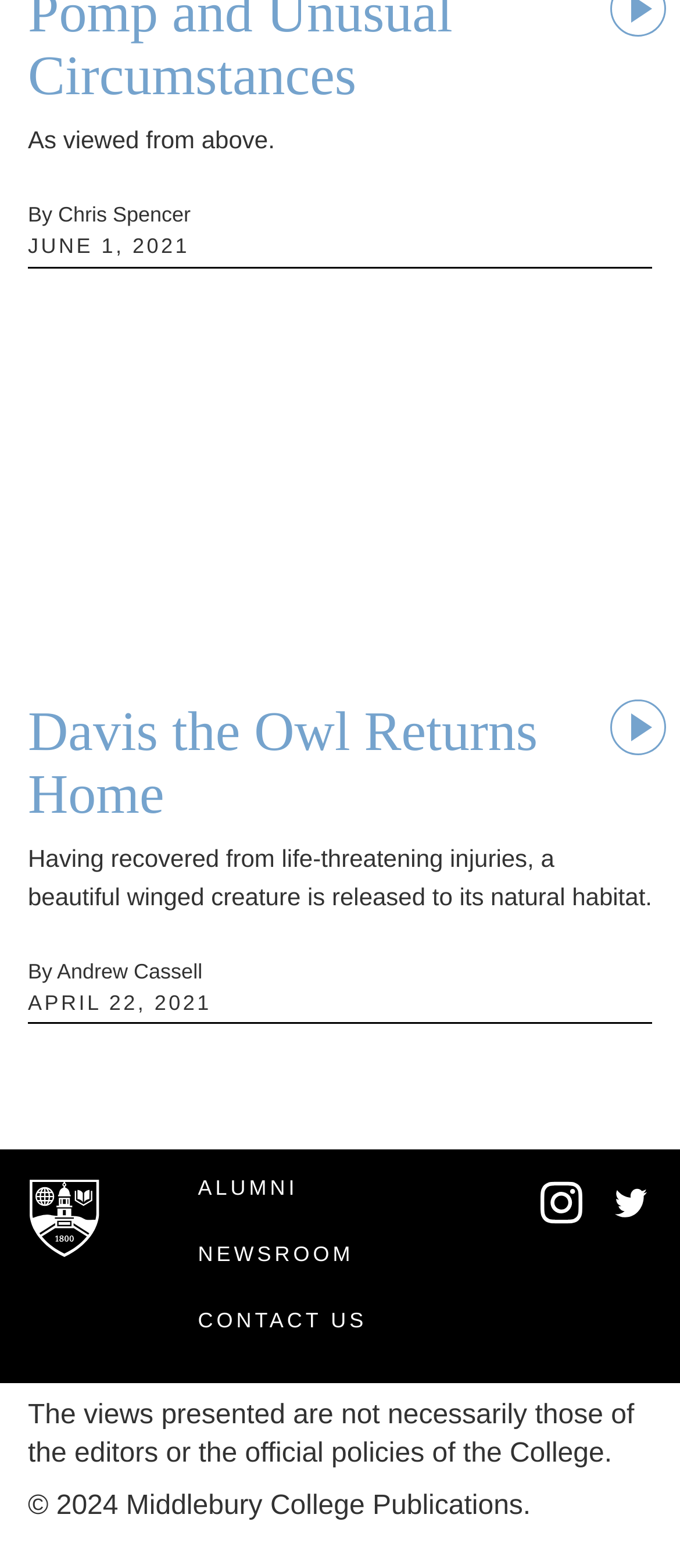Answer the following query with a single word or phrase:
What is the copyright year of the webpage?

2024